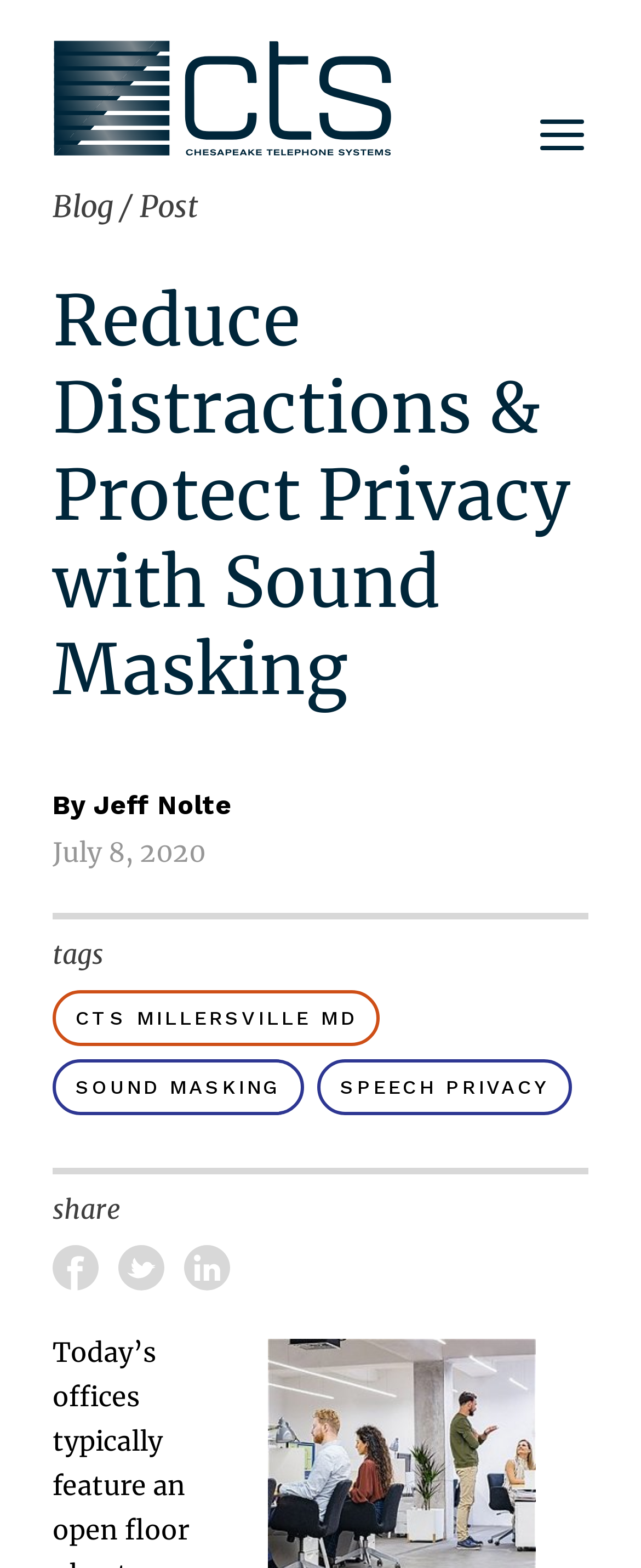What is the category of the blog post?
With the help of the image, please provide a detailed response to the question.

The category of the blog post can be found by looking at the link 'SOUND MASKING', which is located below the tags.